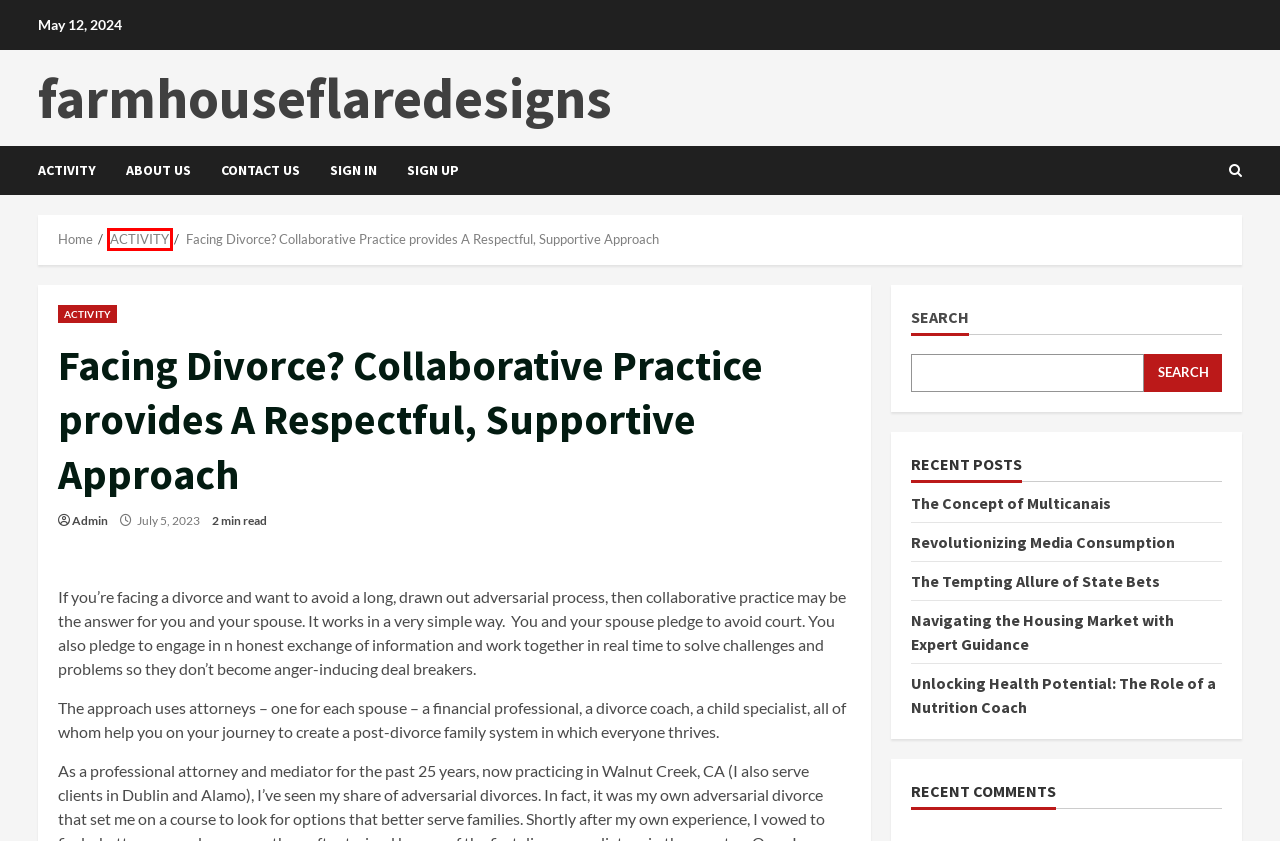You have a screenshot of a webpage with an element surrounded by a red bounding box. Choose the webpage description that best describes the new page after clicking the element inside the red bounding box. Here are the candidates:
A. The Concept of Multicanais
B. SIGN UP - farmhouseflaredesigns
C. The Tempting Allure of State Bets
D. ACTIVITY - farmhouseflaredesigns
E. CONTACT US - farmhouseflaredesigns
F. Revolutionizing Media Consumption
G. Unlocking Health Potential: The Role of a Nutrition Coach
H. farmhouseflaredesigns

D